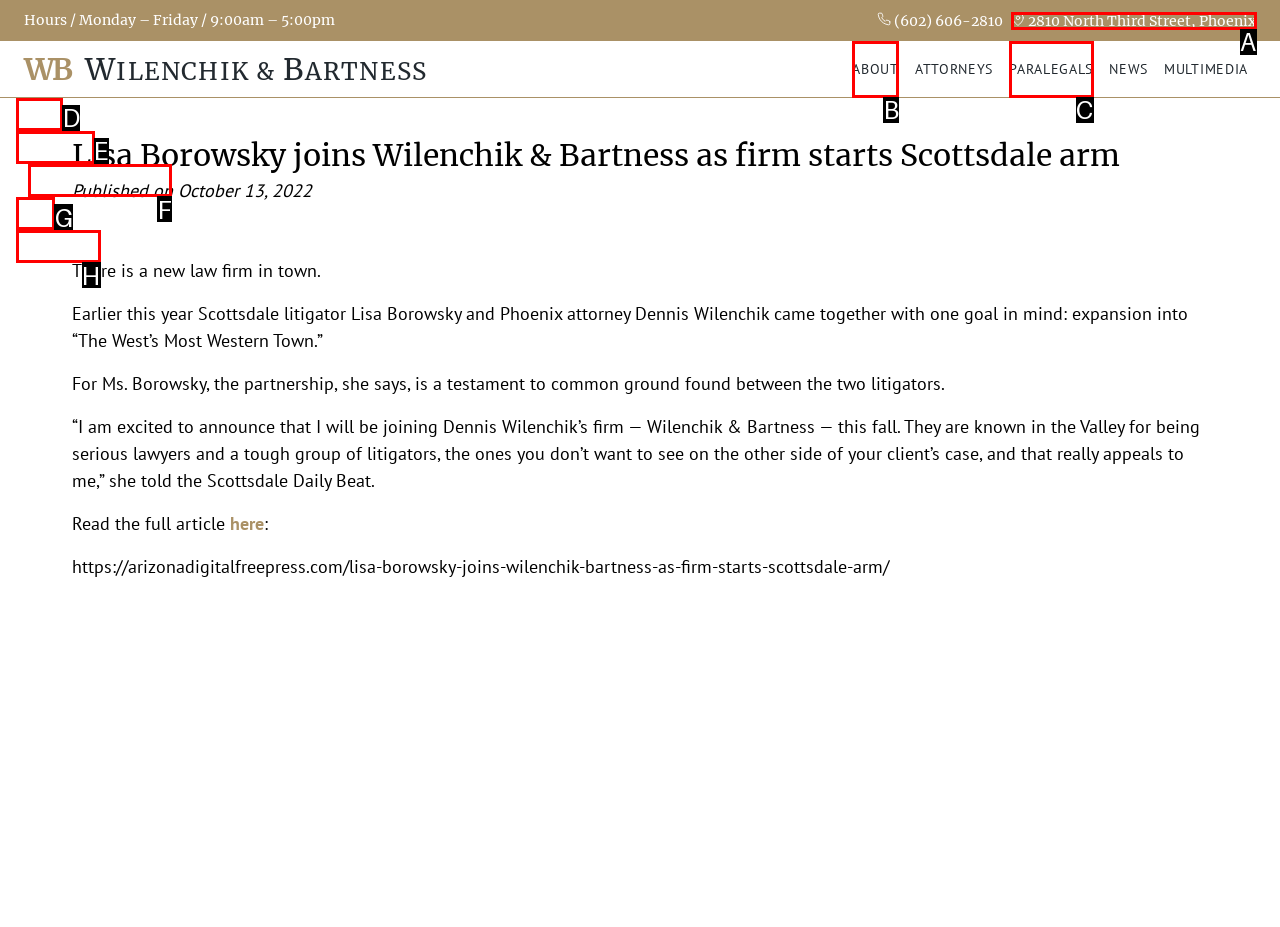Point out the correct UI element to click to carry out this instruction: View attorney Dennis I. Wilenchik's profile
Answer with the letter of the chosen option from the provided choices directly.

F